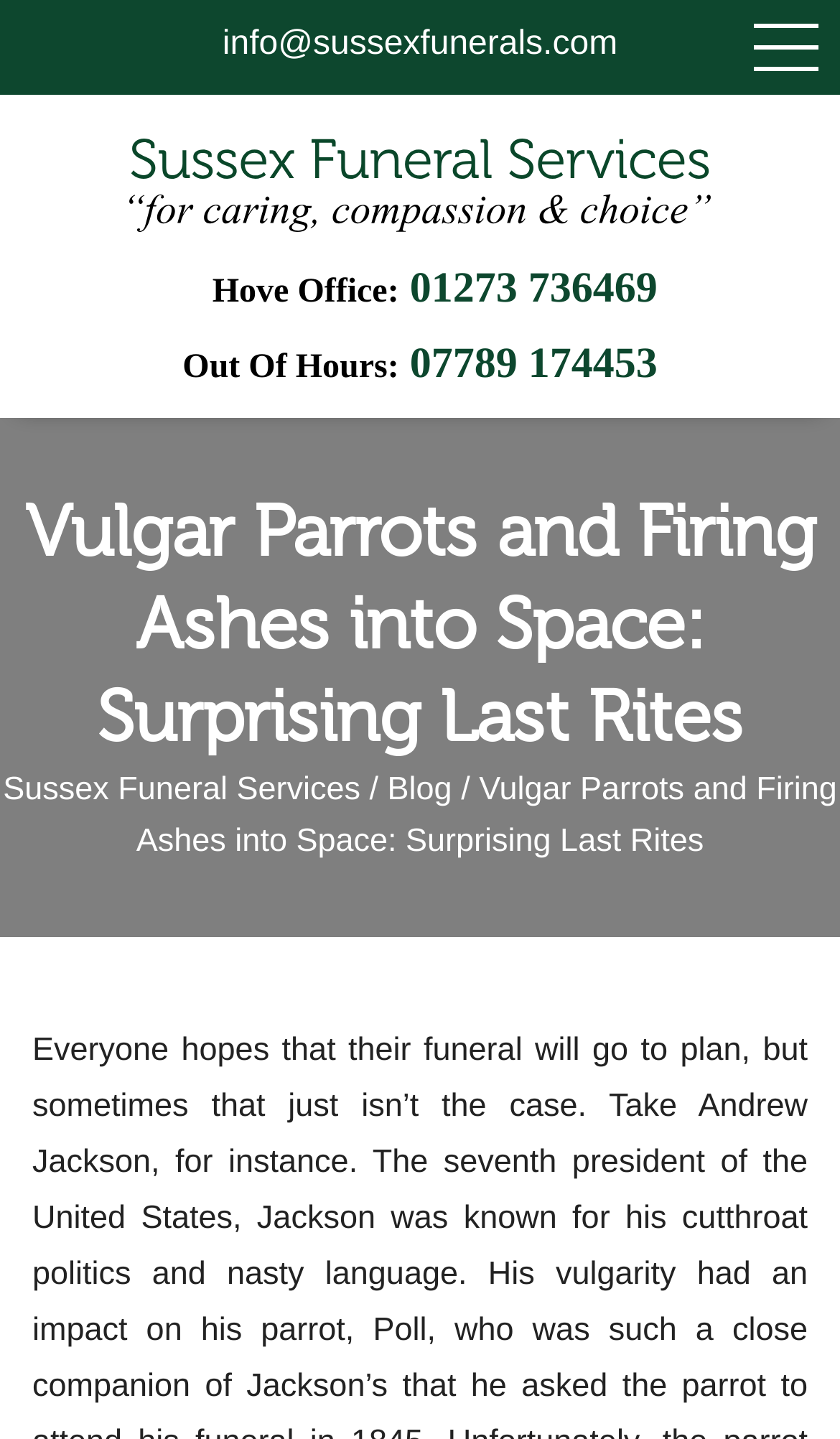Locate the bounding box of the UI element defined by this description: "parent_node: info@sussexfunerals.com". The coordinates should be given as four float numbers between 0 and 1, formatted as [left, top, right, bottom].

[0.897, 0.016, 0.974, 0.052]